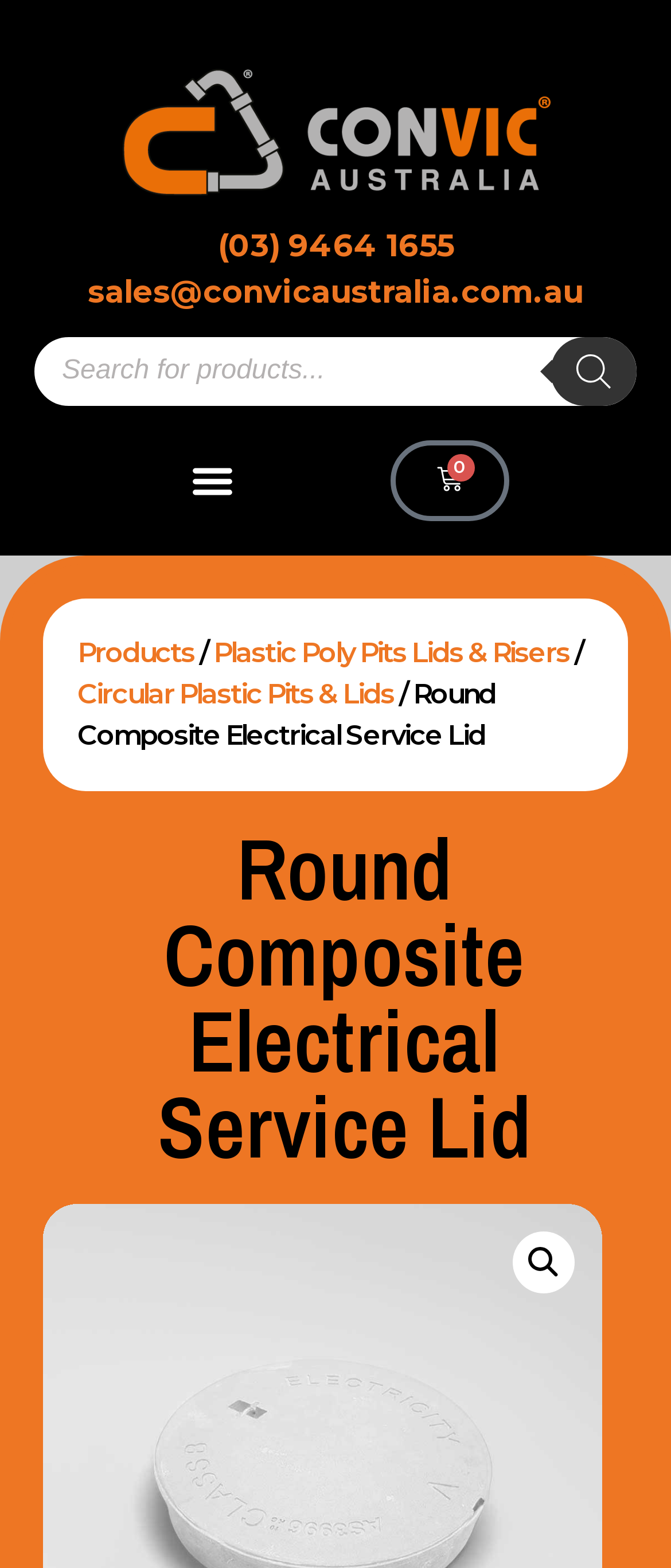Can you give a comprehensive explanation to the question given the content of the image?
How many navigation links are there?

I counted the number of link elements that are located at the top of the webpage, which are 'Products', 'Plastic Poly Pits Lids & Risers', 'Circular Plastic Pits & Lids', and 'Round Composite Electrical Service Lid'. These links are likely to be navigation links.